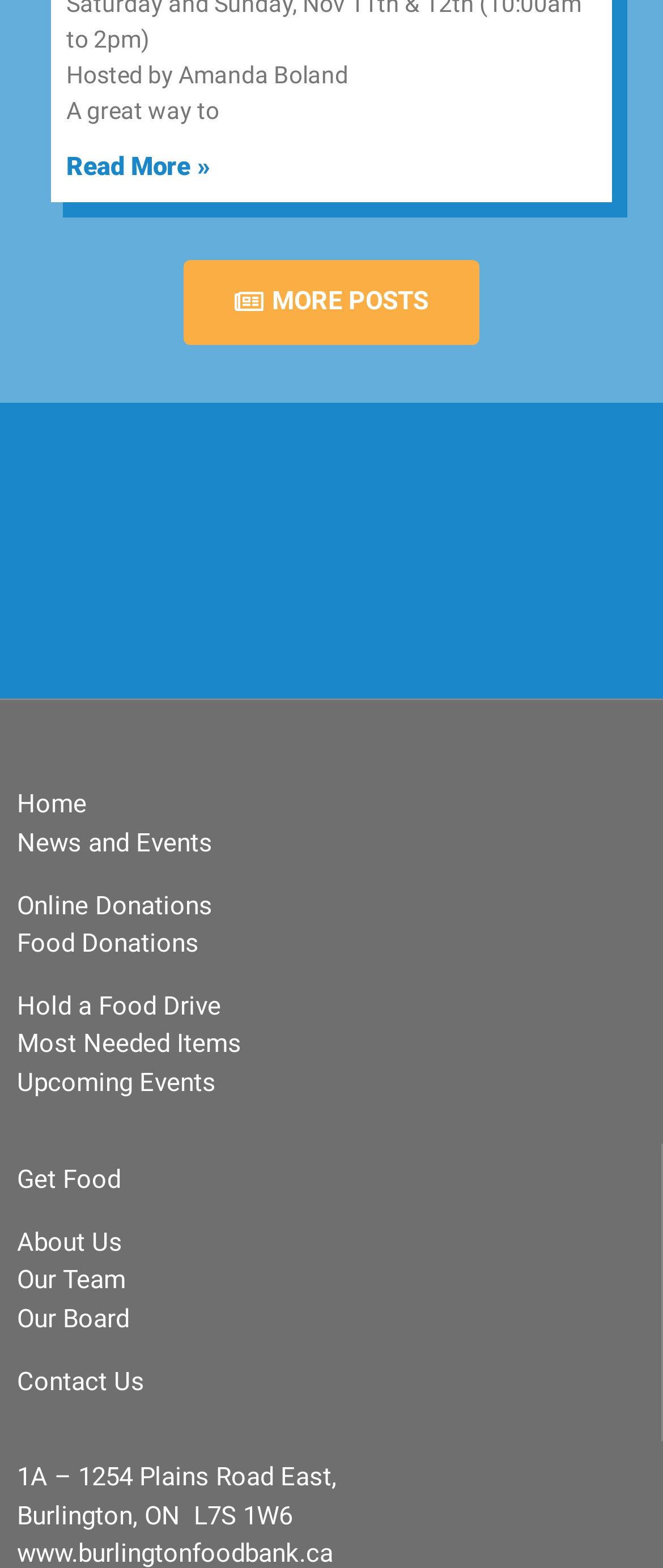Answer the following inquiry with a single word or phrase:
How many types of donations are mentioned on the webpage?

2